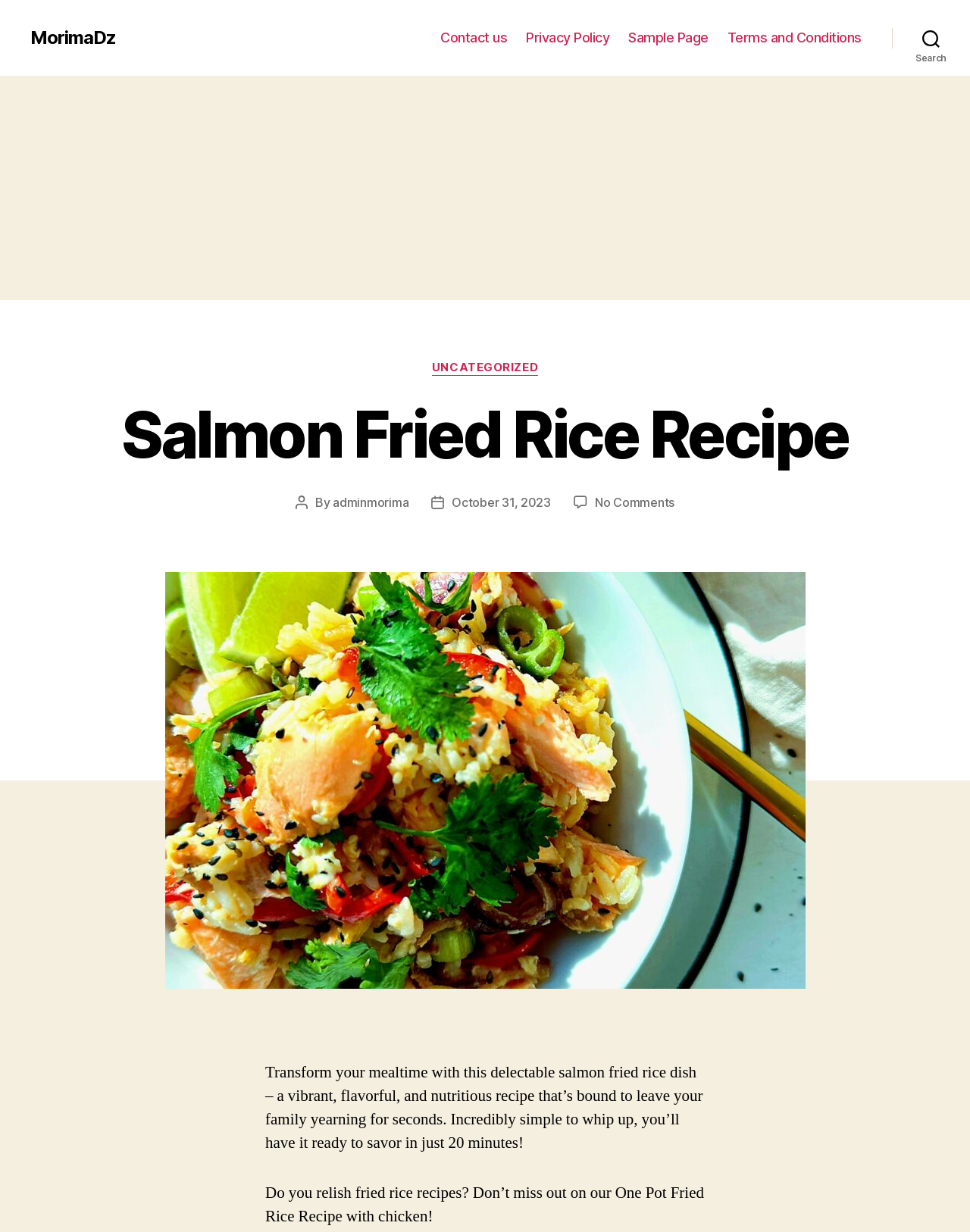Please mark the clickable region by giving the bounding box coordinates needed to complete this instruction: "Click on the 'Contact us' link".

[0.454, 0.024, 0.523, 0.037]